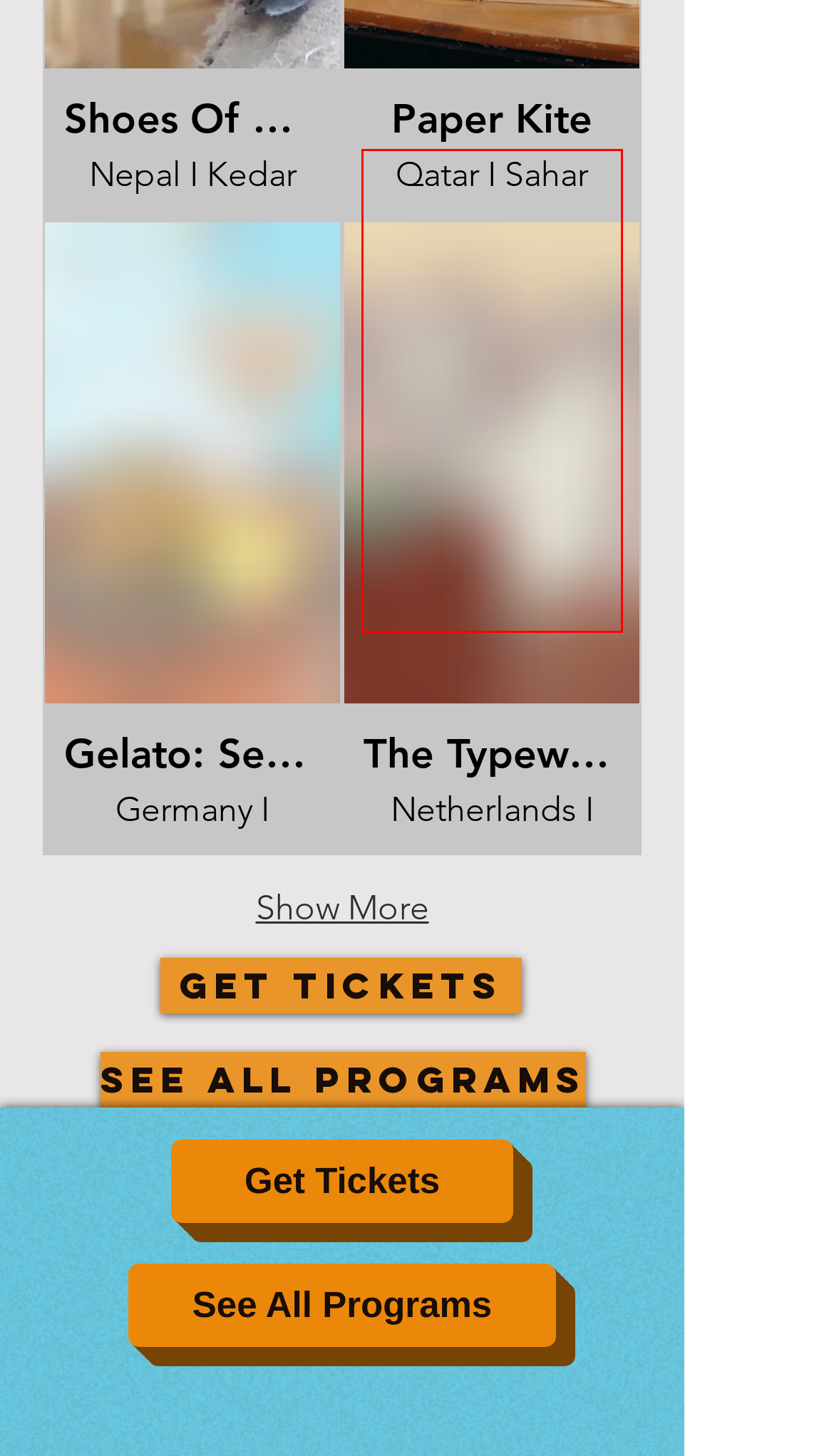You have a screenshot with a red rectangle around a UI element. Recognize and extract the text within this red bounding box using OCR.

Qatar I Sahar ElKabbash Within a strict school environment, two girls find a way to express their need for freedom.